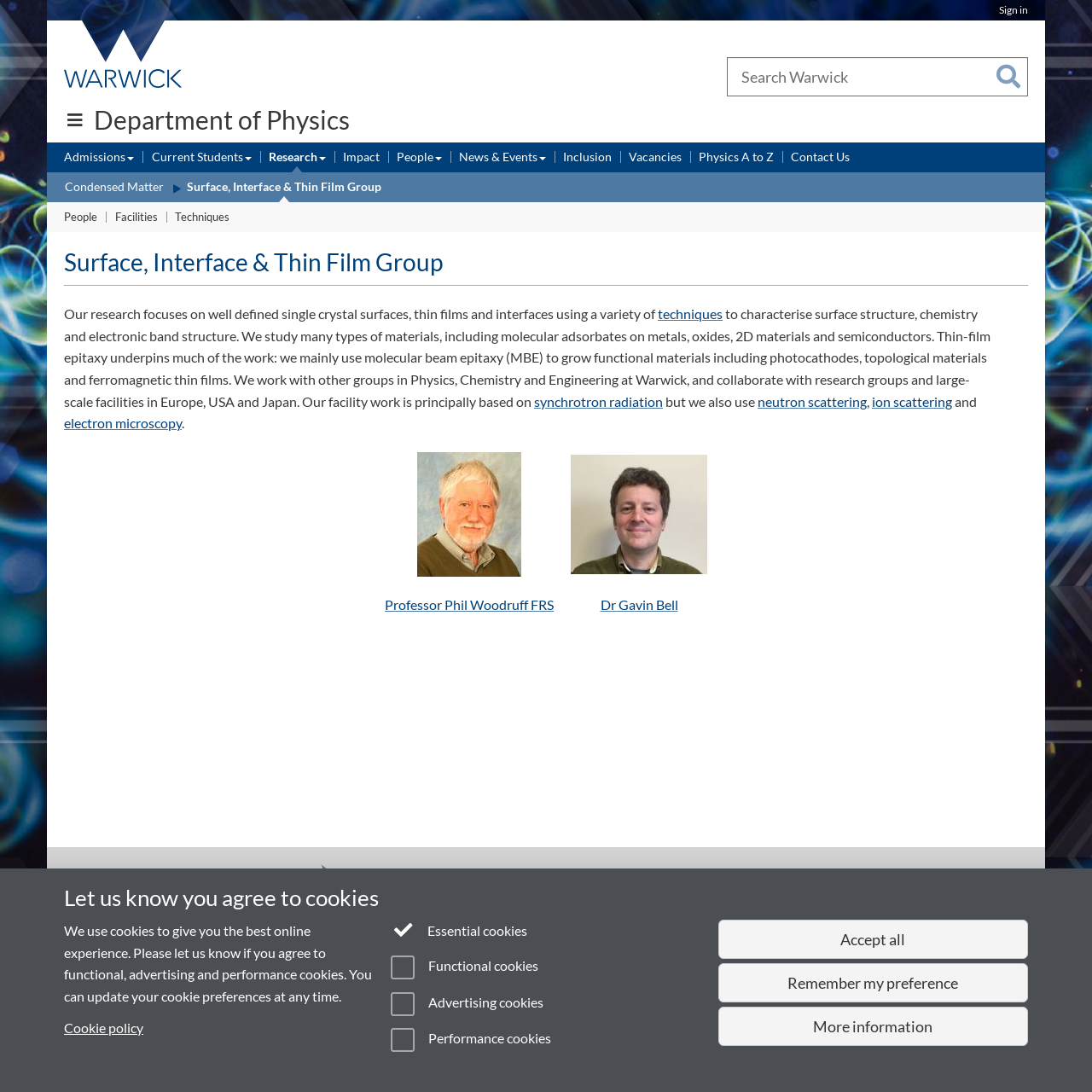What is the name of the department?
Use the information from the screenshot to give a comprehensive response to the question.

I found the answer by looking at the heading element with the text 'Department of Physics' which is located at the top of the webpage, indicating that it is the department's webpage.